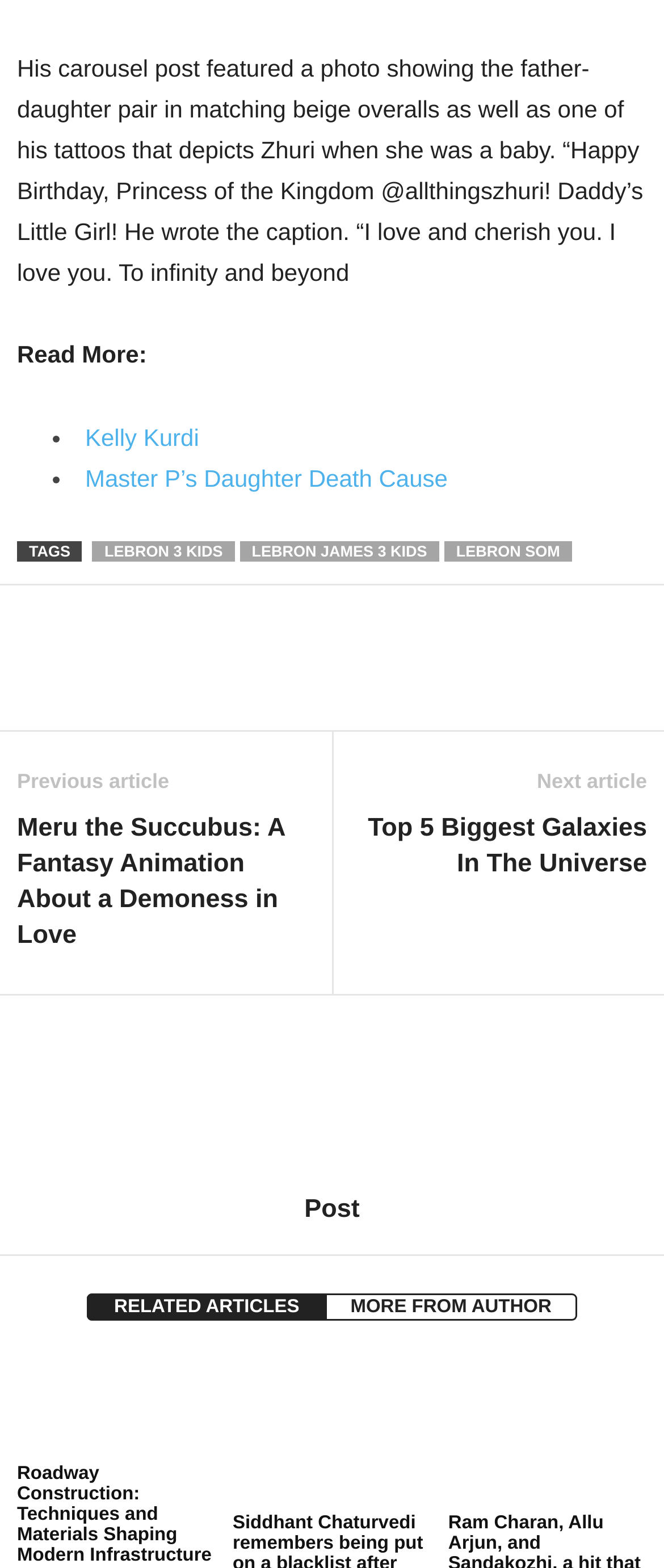What is the topic of the article below the 'RELATED ARTICLES' section?
Give a detailed explanation using the information visible in the image.

The heading element below the 'RELATED ARTICLES' section mentions 'Roadway Construction: Techniques and Materials Shaping Modern Infrastructure'. This indicates that the topic of the article is Roadway Construction.